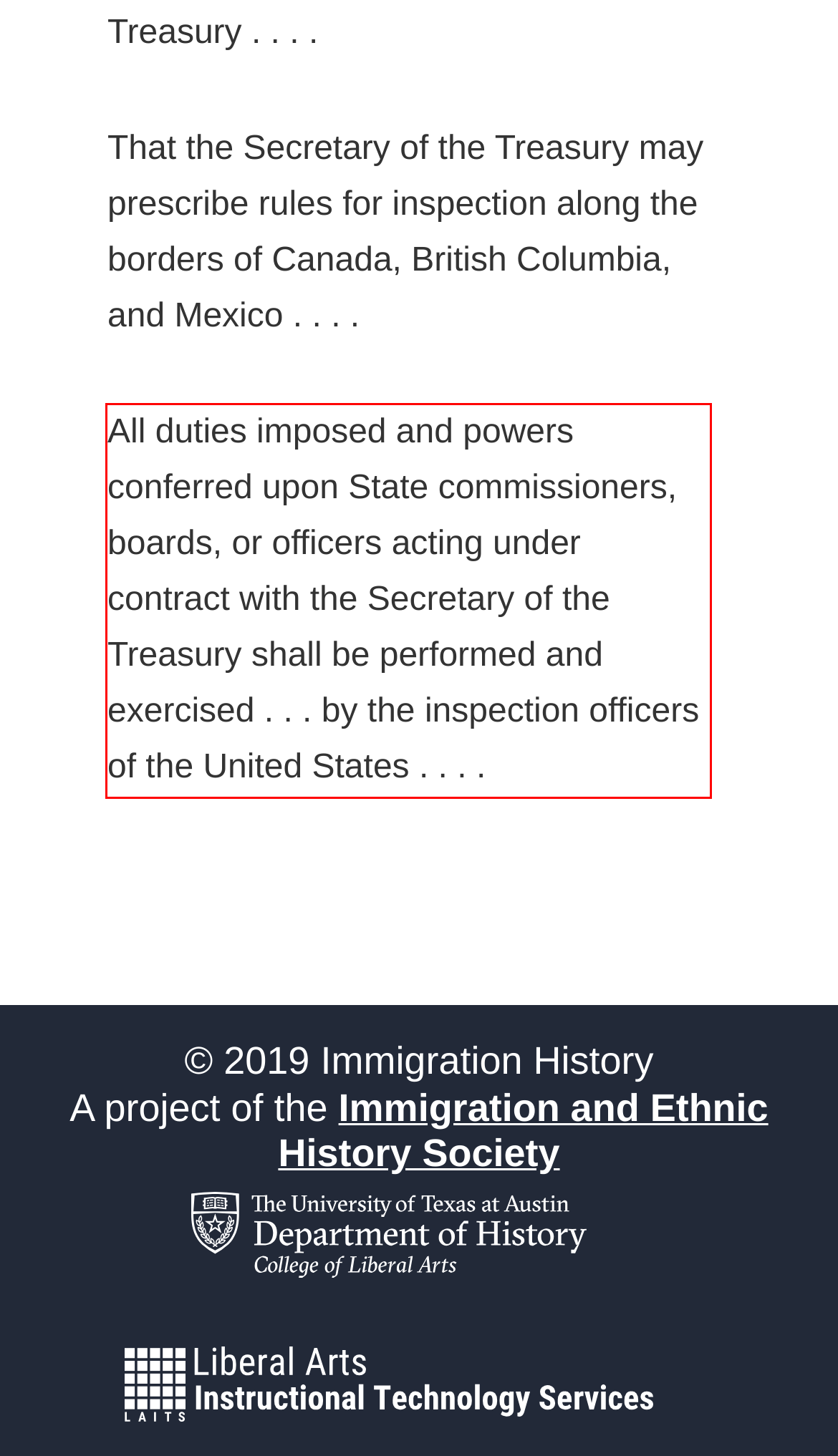You are given a screenshot with a red rectangle. Identify and extract the text within this red bounding box using OCR.

All duties imposed and powers conferred upon State commissioners, boards, or officers acting under contract with the Secretary of the Treasury shall be performed and exercised . . . by the inspection officers of the United States . . . .